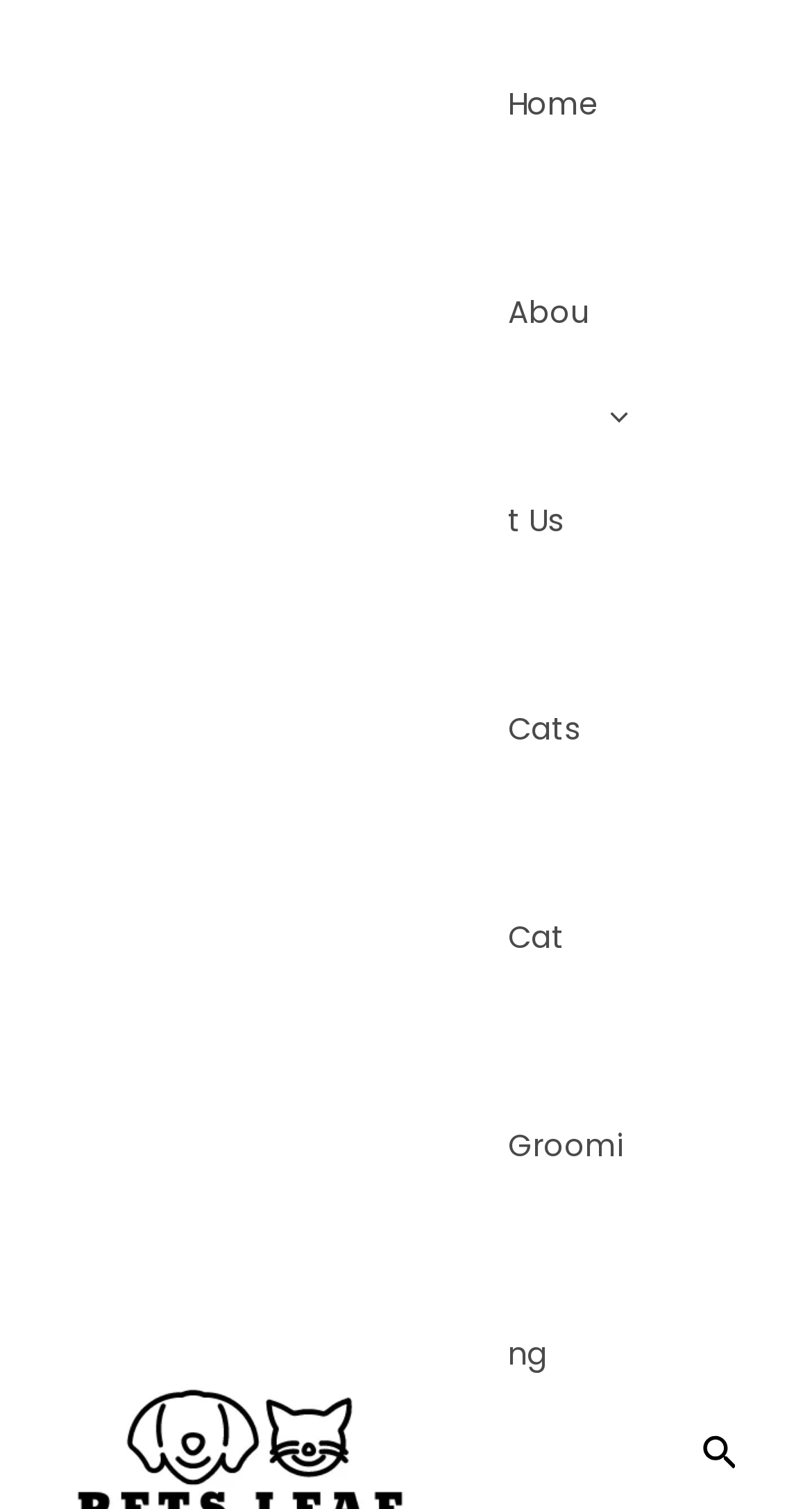Look at the image and answer the question in detail:
What is the purpose of the image next to the Menu Toggle?

The image next to the Menu Toggle has no OCR text or element description, suggesting that it is a decorative element rather than a functional one. Its presence likely enhances the visual appeal of the webpage.